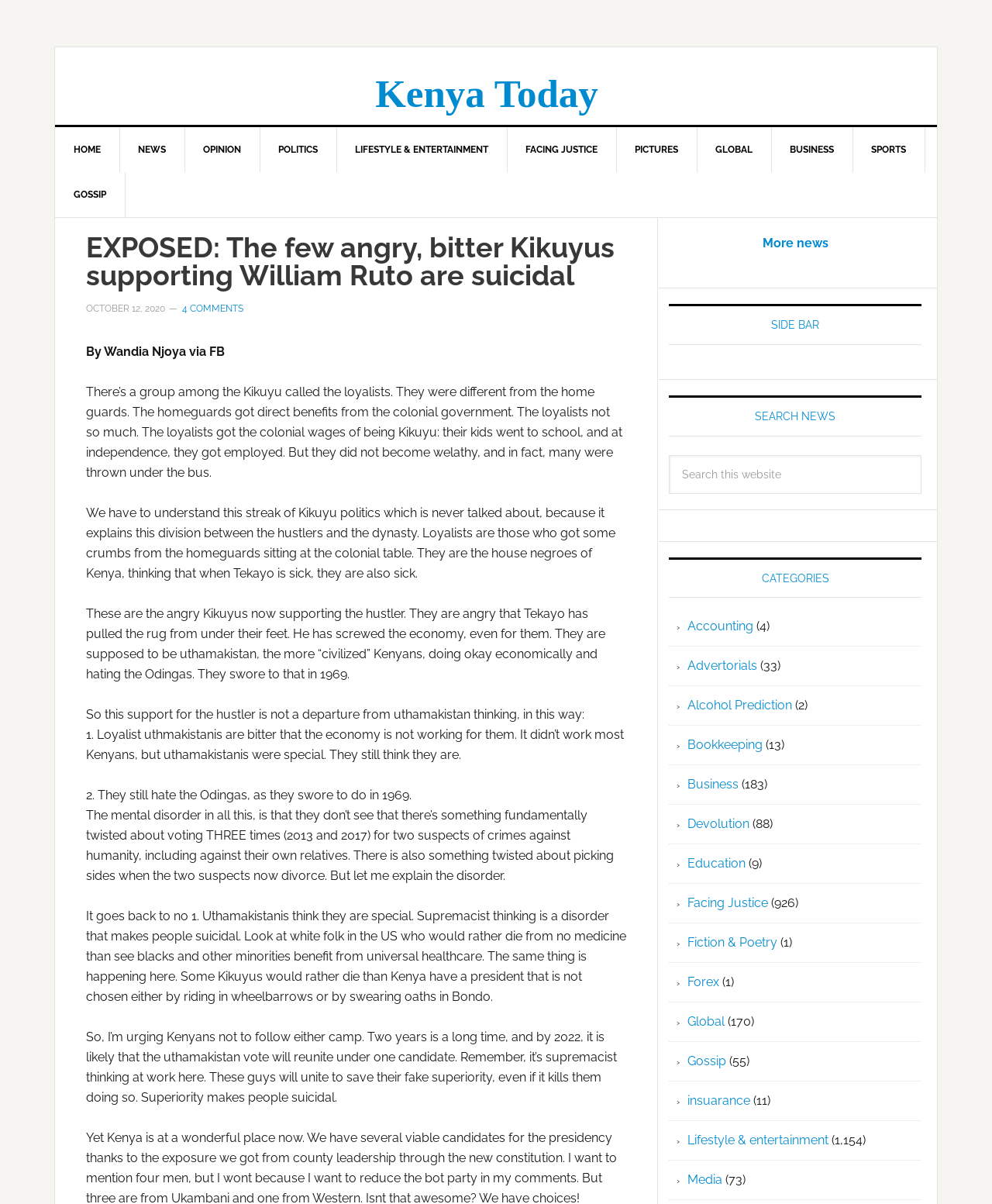What is the name of the website?
Identify the answer in the screenshot and reply with a single word or phrase.

Kenya Today